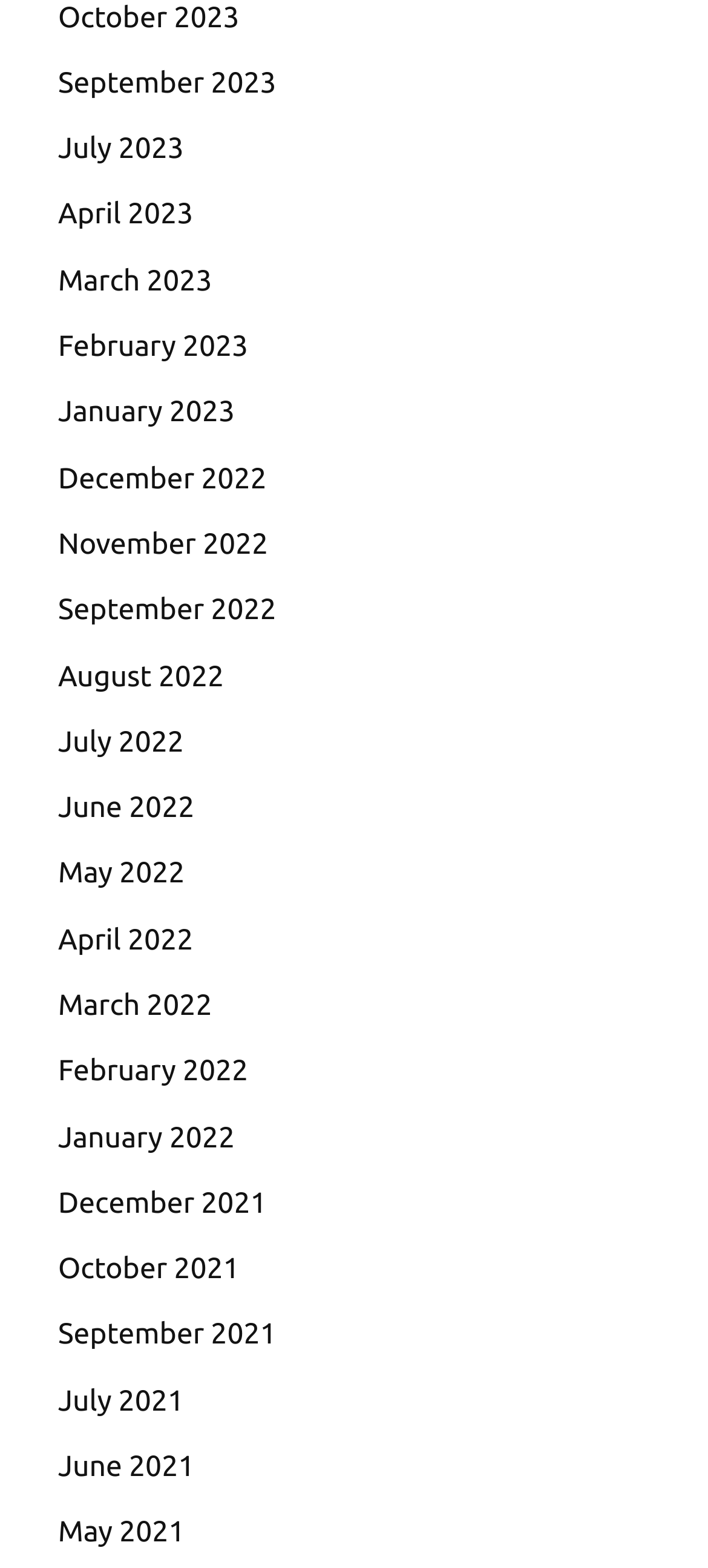Locate the bounding box coordinates of the clickable area to execute the instruction: "browse July 2021". Provide the coordinates as four float numbers between 0 and 1, represented as [left, top, right, bottom].

[0.082, 0.883, 0.26, 0.904]